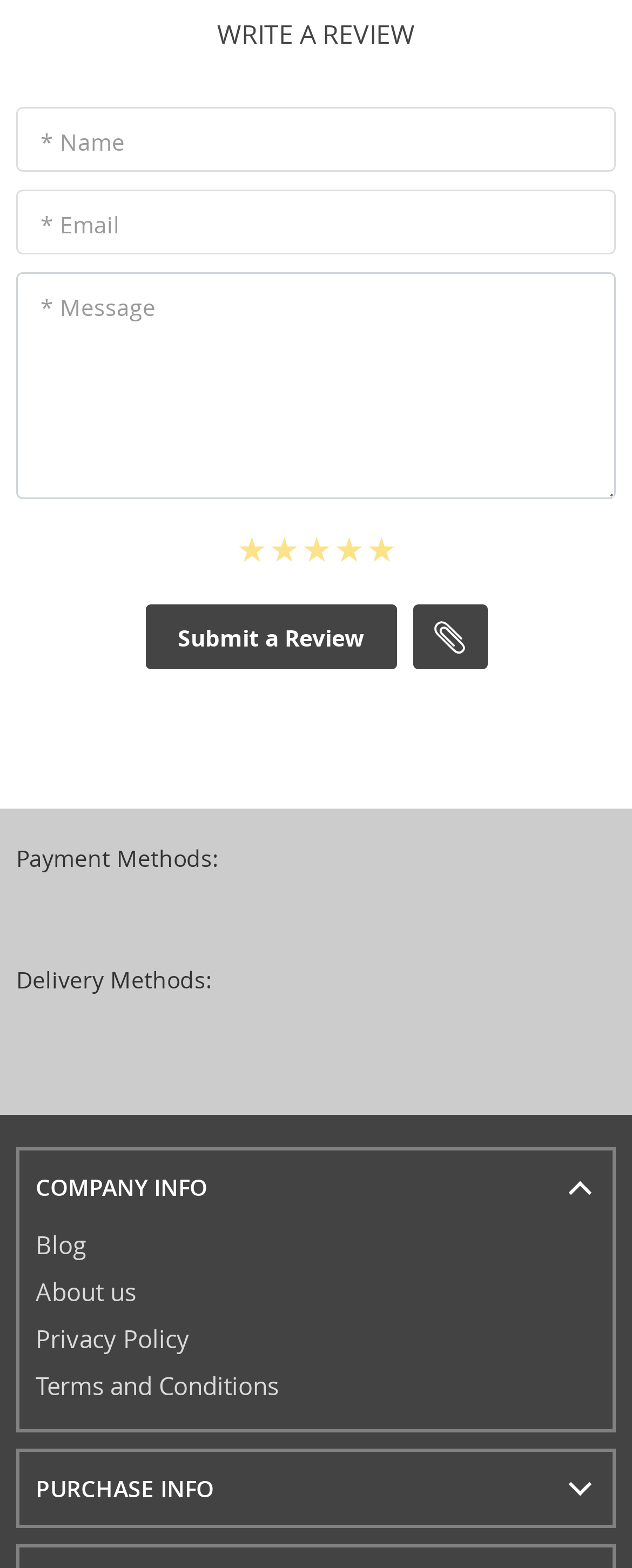What is the function of the 'Submit a Review' button?
Using the image, elaborate on the answer with as much detail as possible.

The 'Submit a Review' button is located at the bottom of the review textboxes and is likely used to submit the user's review, along with any attached files, to the website.